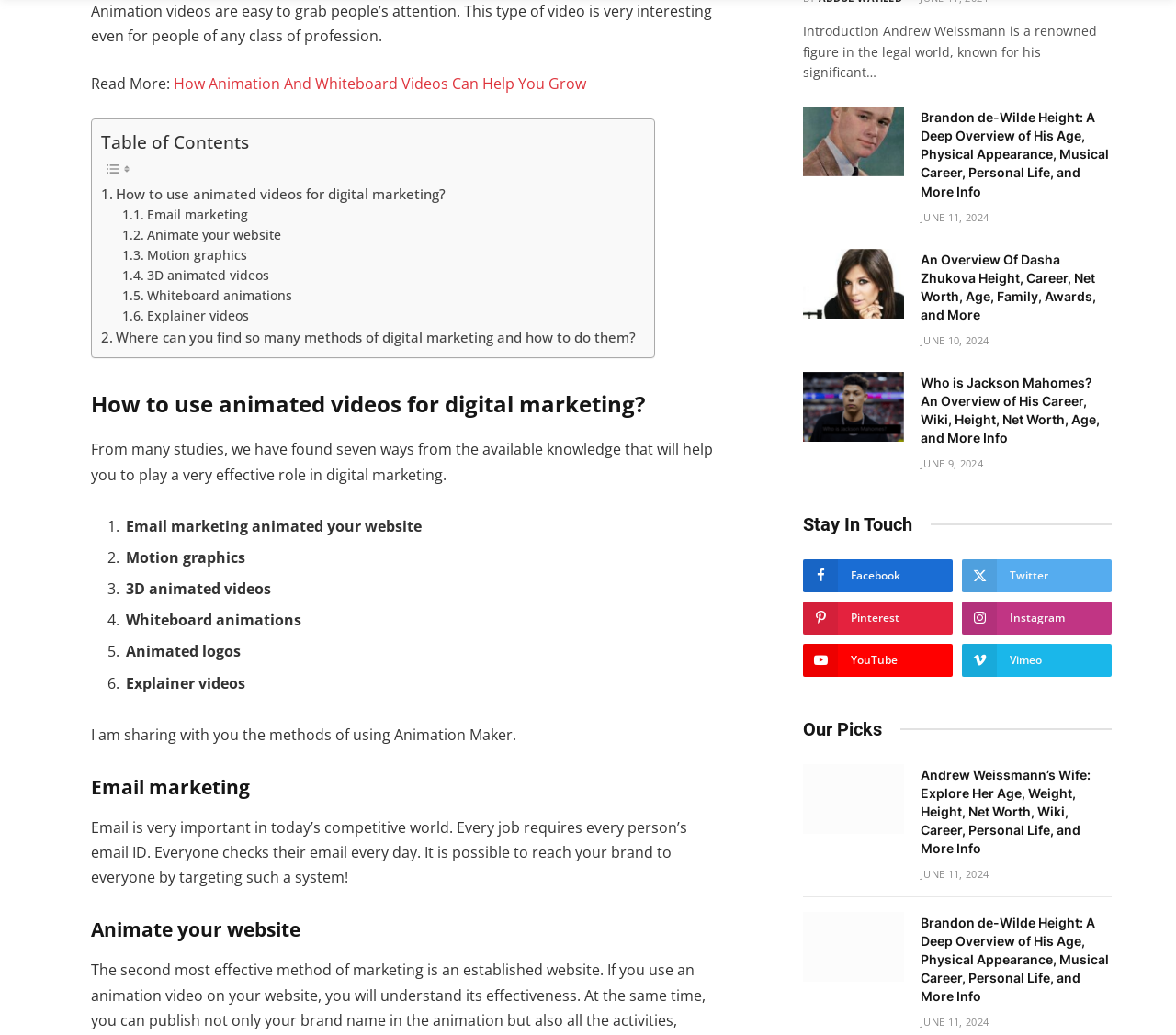Locate the bounding box coordinates of the element that needs to be clicked to carry out the instruction: "Explore 'Email marketing'". The coordinates should be given as four float numbers ranging from 0 to 1, i.e., [left, top, right, bottom].

[0.104, 0.198, 0.211, 0.218]